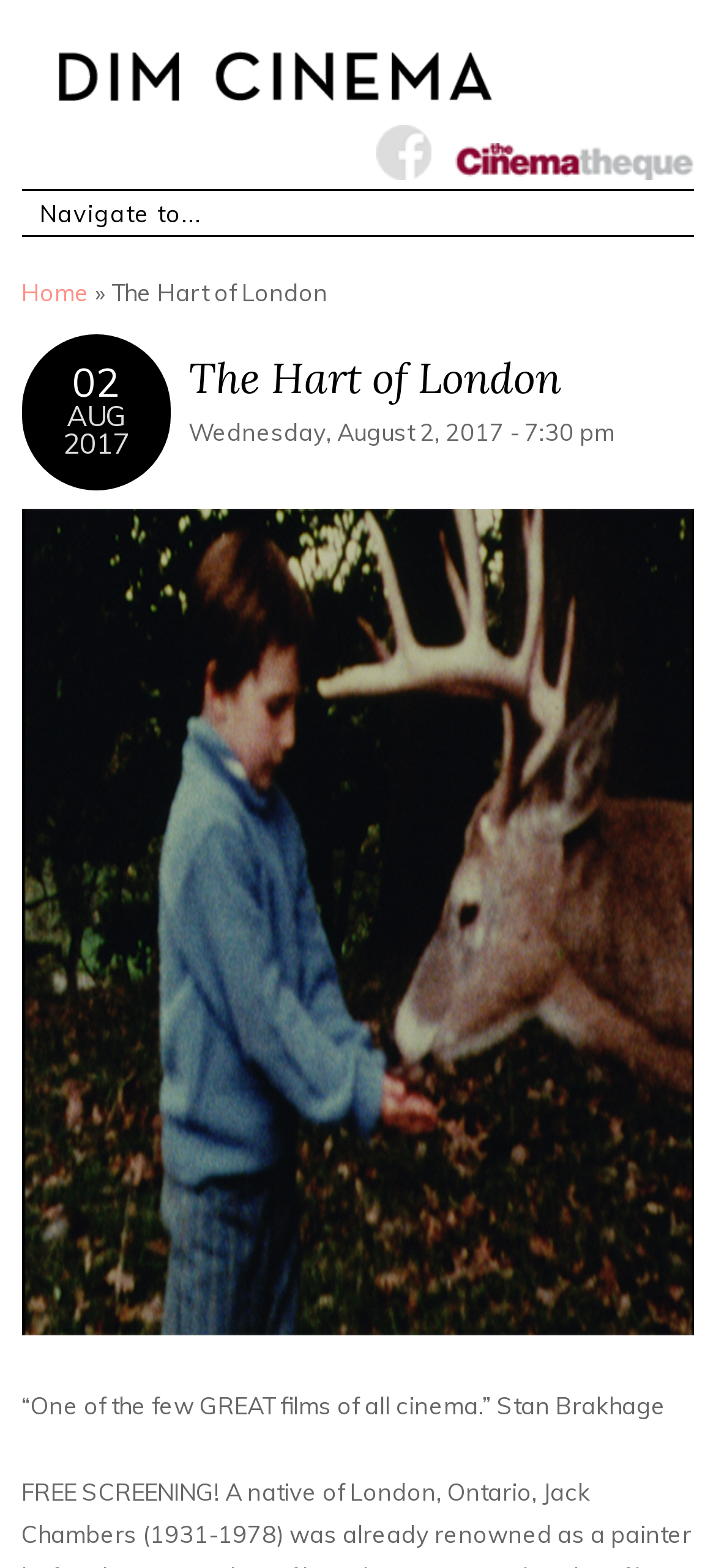Answer the question below using just one word or a short phrase: 
What is the name of the film?

The Hart of London